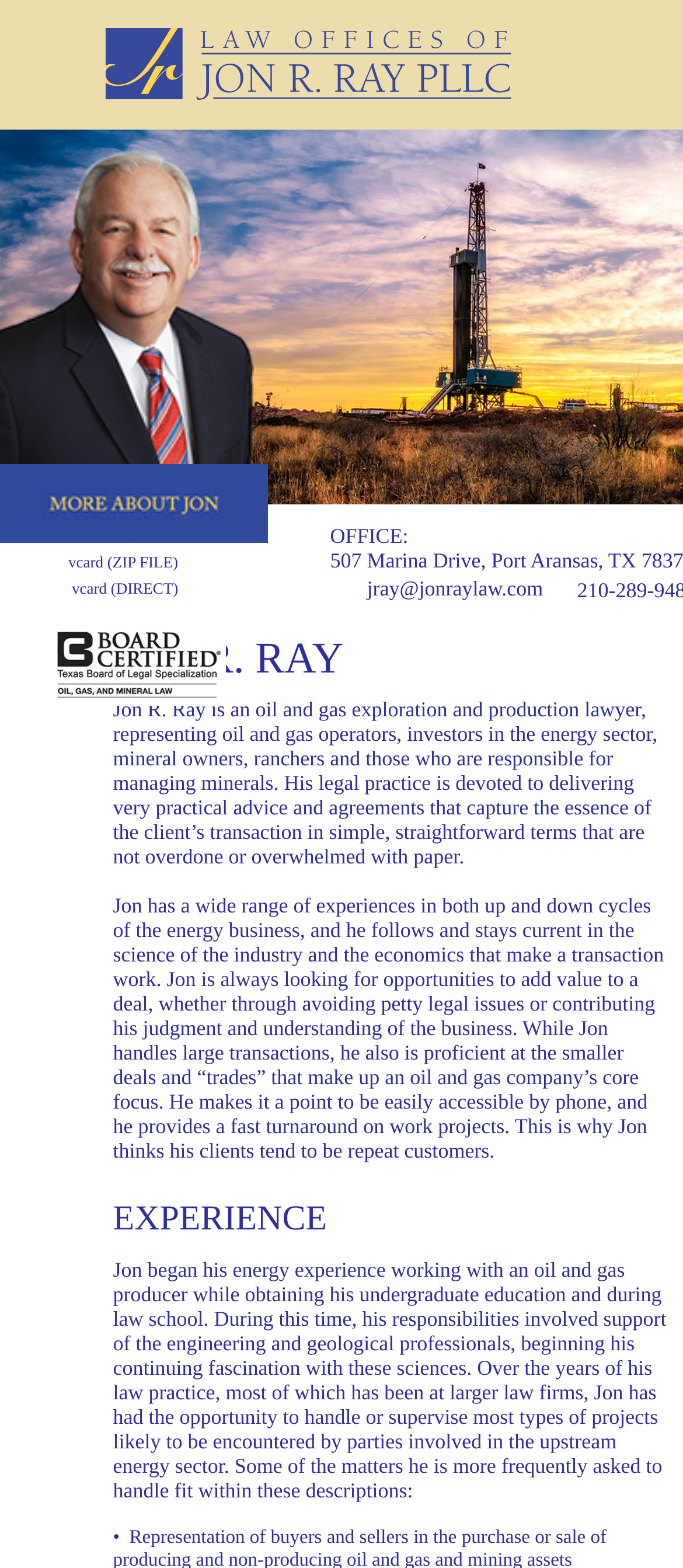Answer the question below using just one word or a short phrase: 
What is Jon R. Ray's experience in the energy sector?

Wide range of experiences